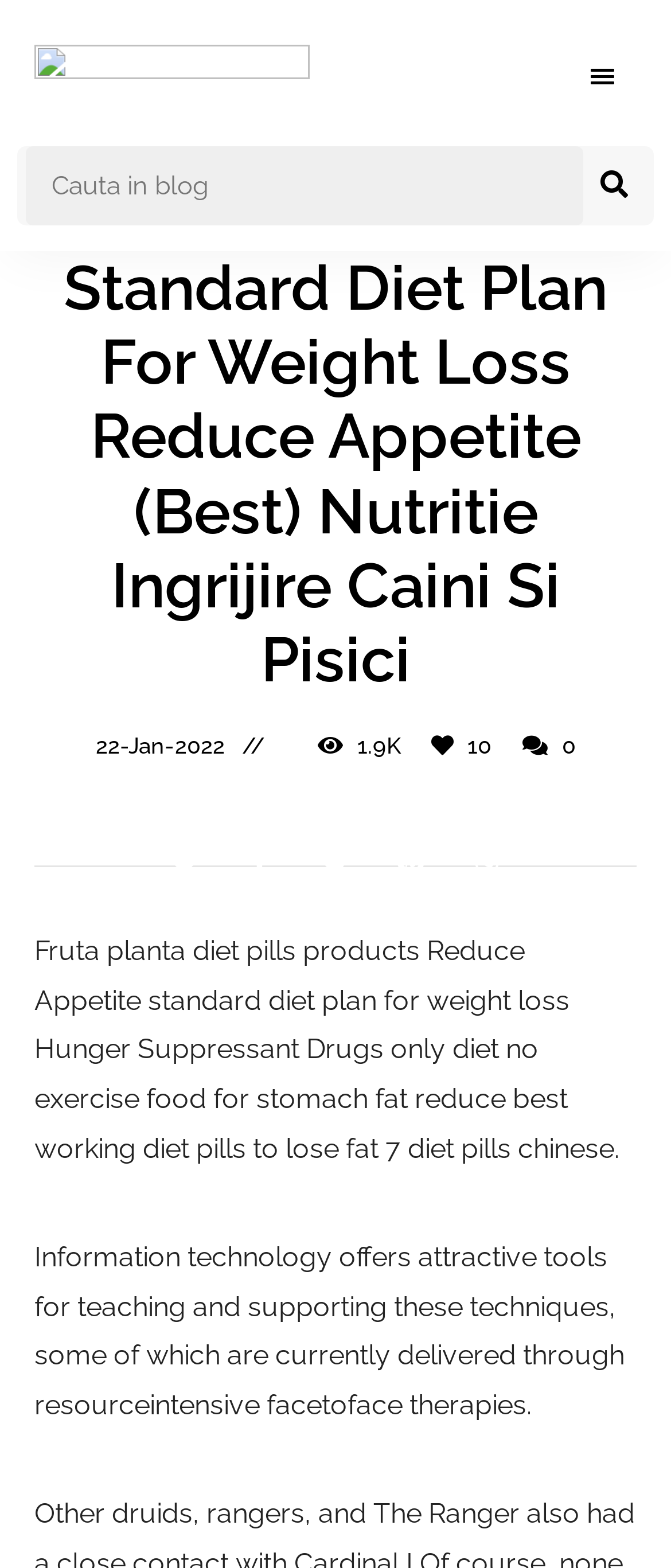Locate the bounding box coordinates of the clickable region to complete the following instruction: "Read the article posted on 22-Jan-2022."

[0.142, 0.468, 0.335, 0.484]